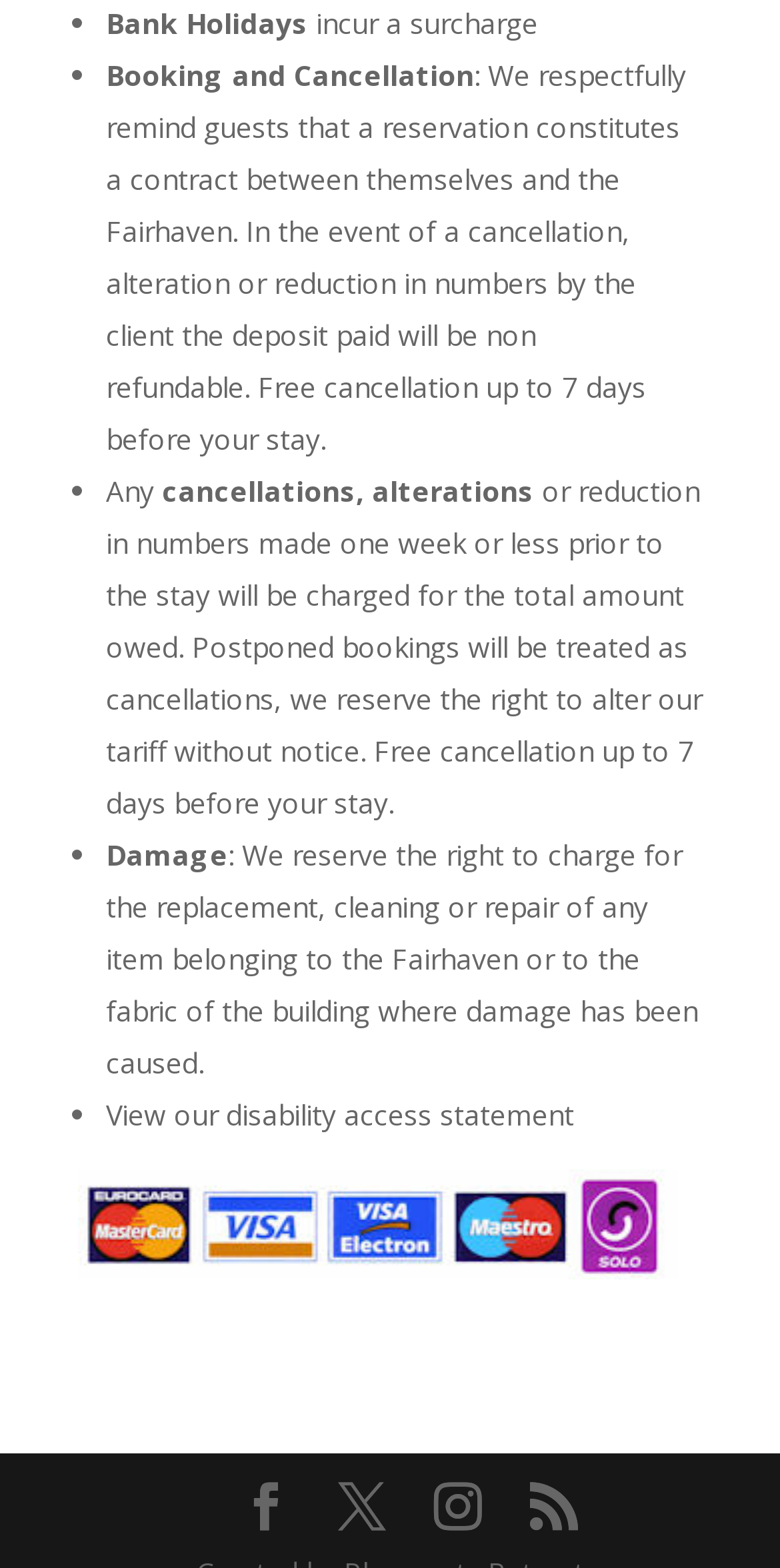What happens if a guest cancels their booking?
Please ensure your answer is as detailed and informative as possible.

According to the StaticText element with ID 287, if a guest cancels their booking, the deposit paid will be non-refundable. This is stated in the text 'In the event of a cancellation, alteration or reduction in numbers by the client the deposit paid will be non refundable'.